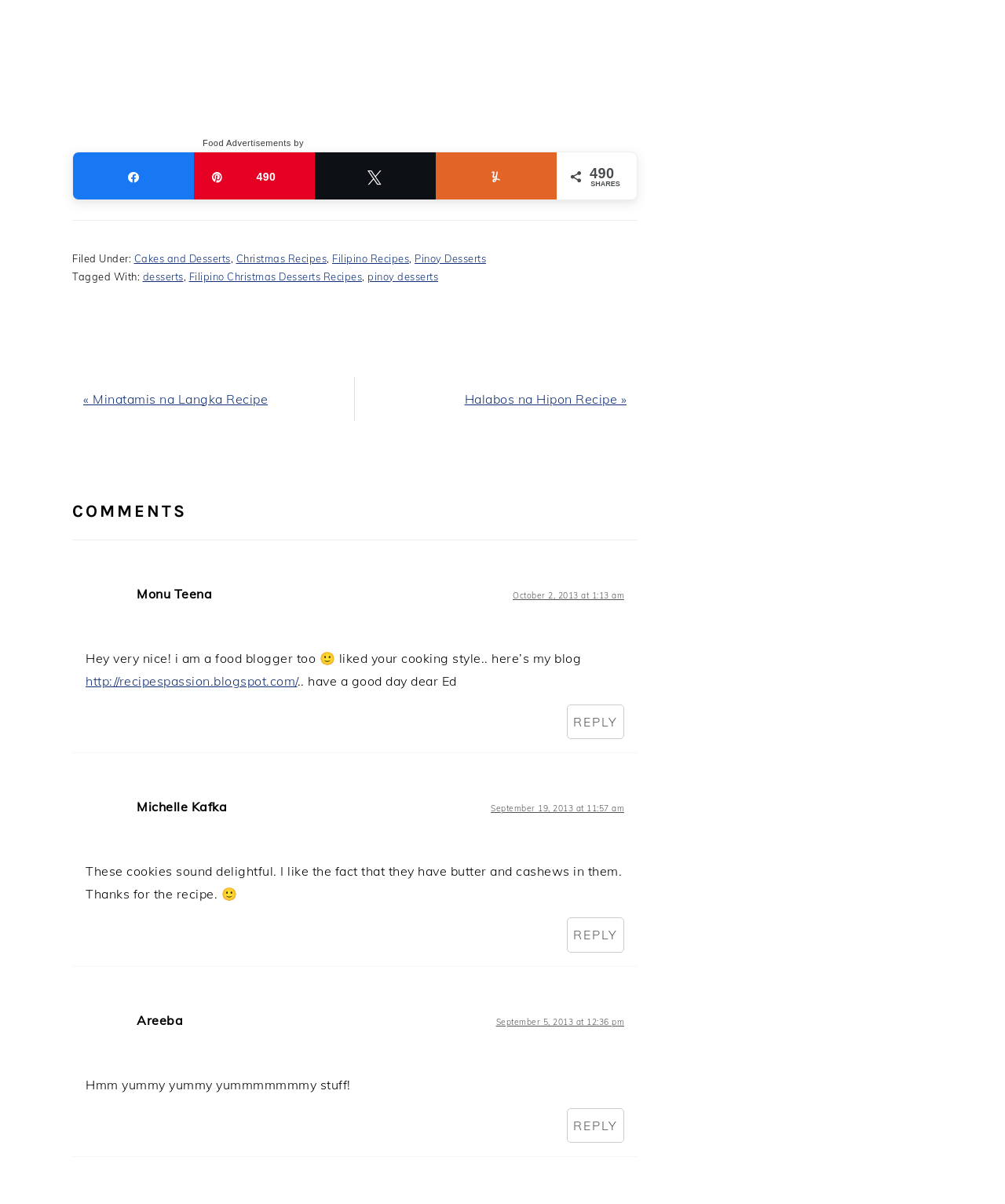Analyze the image and answer the question with as much detail as possible: 
What is the name of the logo?

The logo is located at the top left corner of the webpage, with a bounding box coordinate of [0.072, 0.012, 0.306, 0.11]. It is an image element with the text 'logo'.